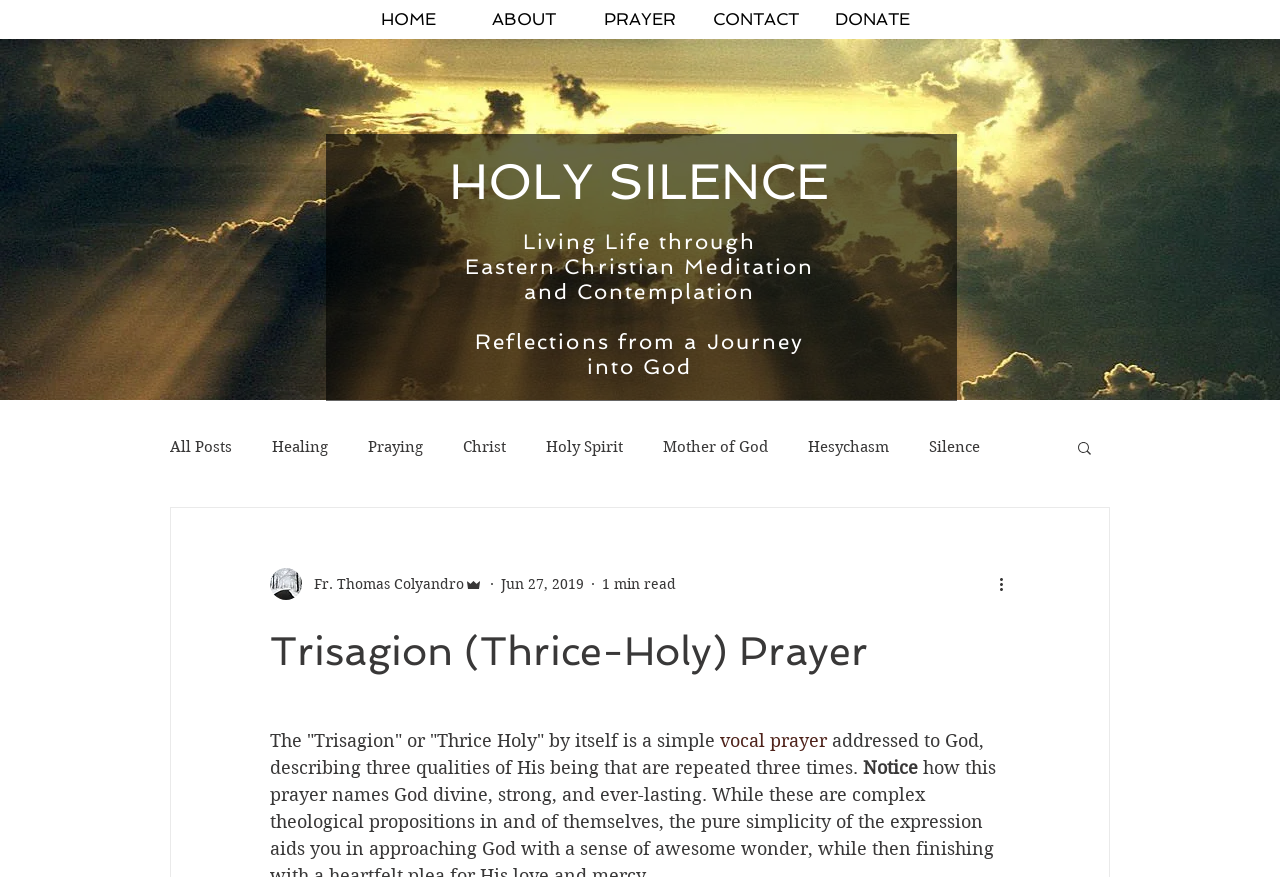How many links are available under the 'blog' navigation?
Using the image, provide a detailed and thorough answer to the question.

Under the 'blog' navigation, there are 26 links available, including 'All Posts', 'Healing', 'Praying', and so on.